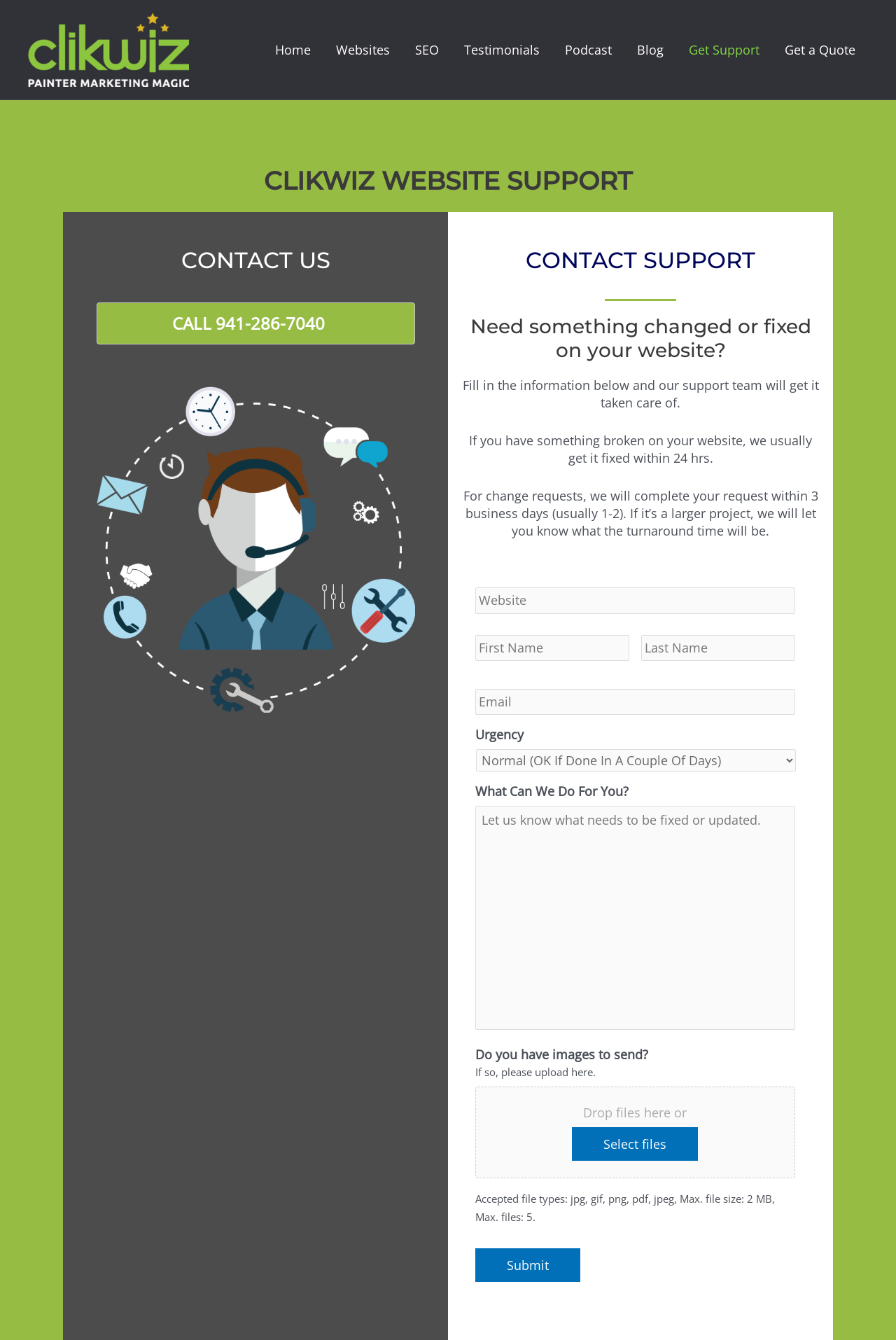Can you find the bounding box coordinates for the UI element given this description: "name="input_3" placeholder="Email""? Provide the coordinates as four float numbers between 0 and 1: [left, top, right, bottom].

[0.53, 0.514, 0.887, 0.533]